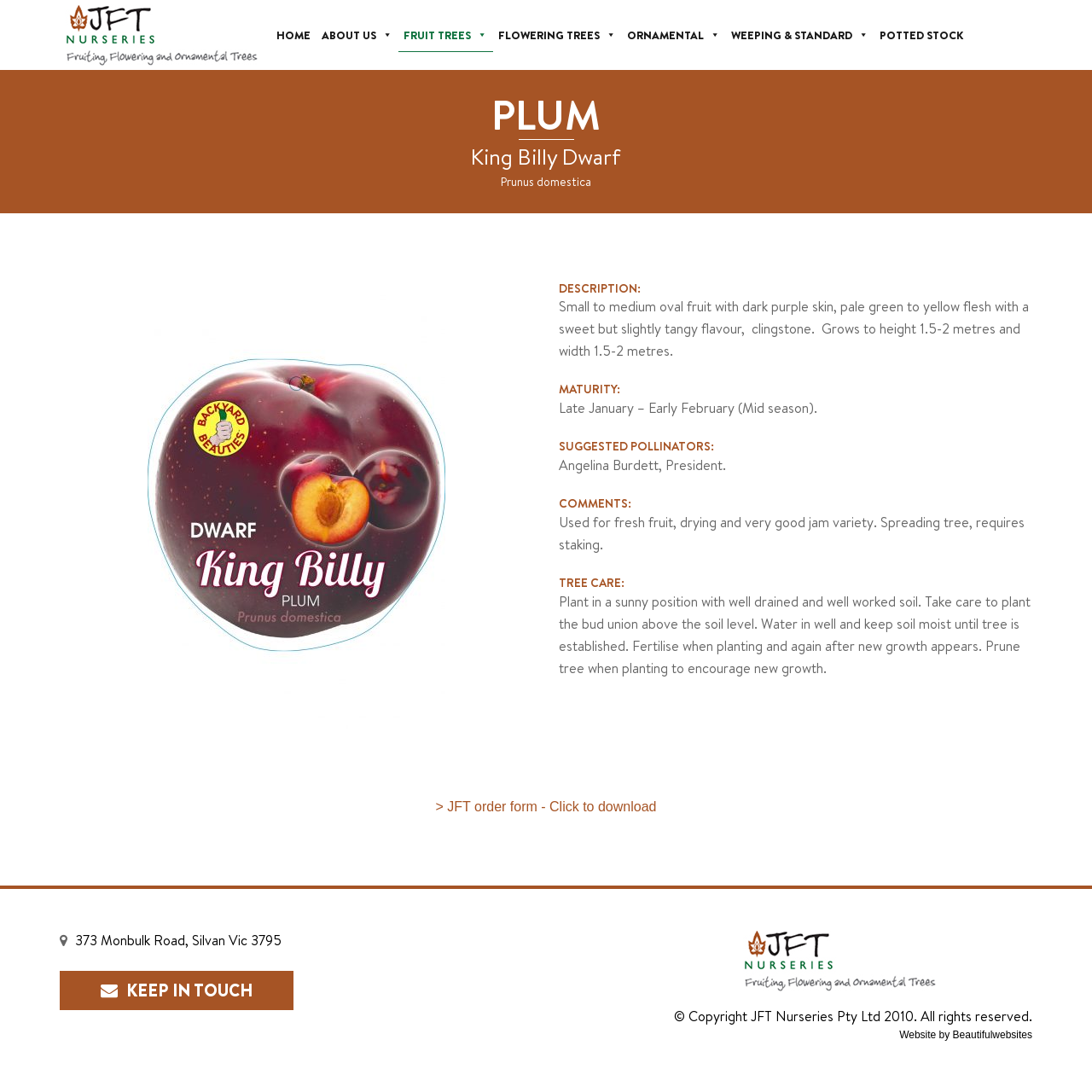Please answer the following query using a single word or phrase: 
What is the suggested pollinator for the King Billy Dwarf tree?

Angelina Burdett, President